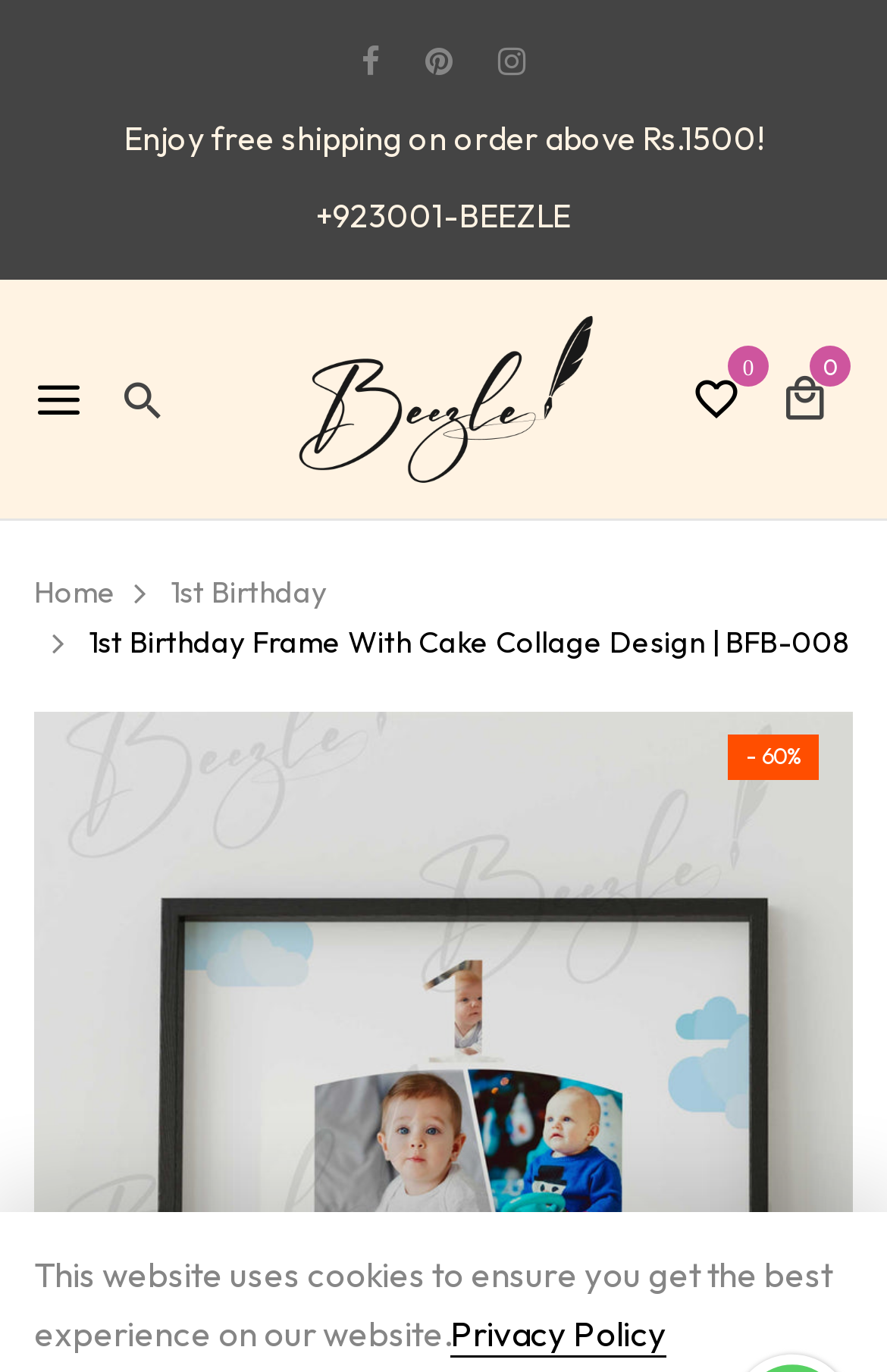Answer the following query with a single word or phrase:
What is the name of the store?

Beezle Store